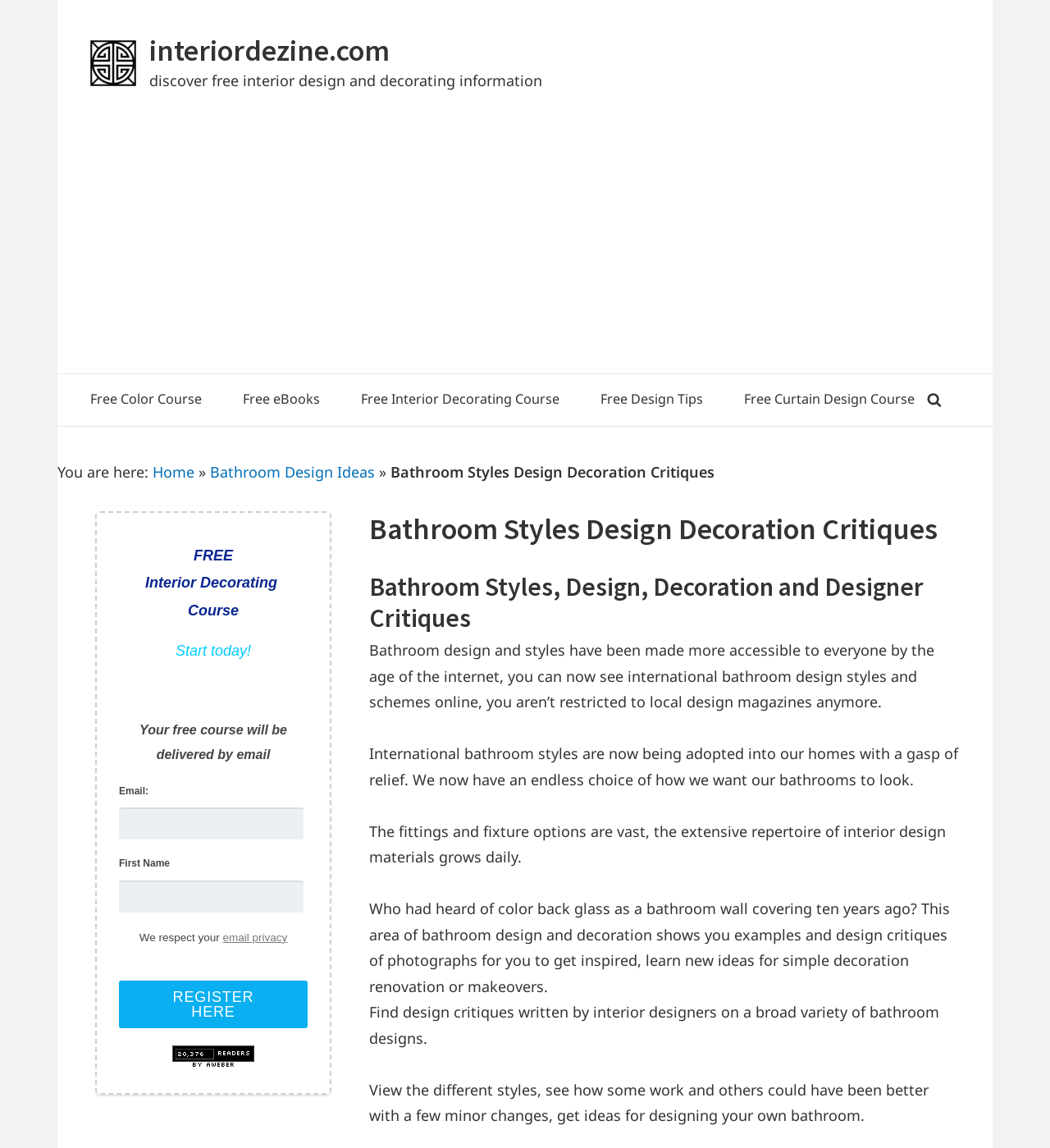What is the benefit of international bathroom styles?
Carefully examine the image and provide a detailed answer to the question.

According to the webpage, international bathroom styles have been adopted into homes, providing an endless choice of how bathrooms can look, which is a benefit of international bathroom styles.